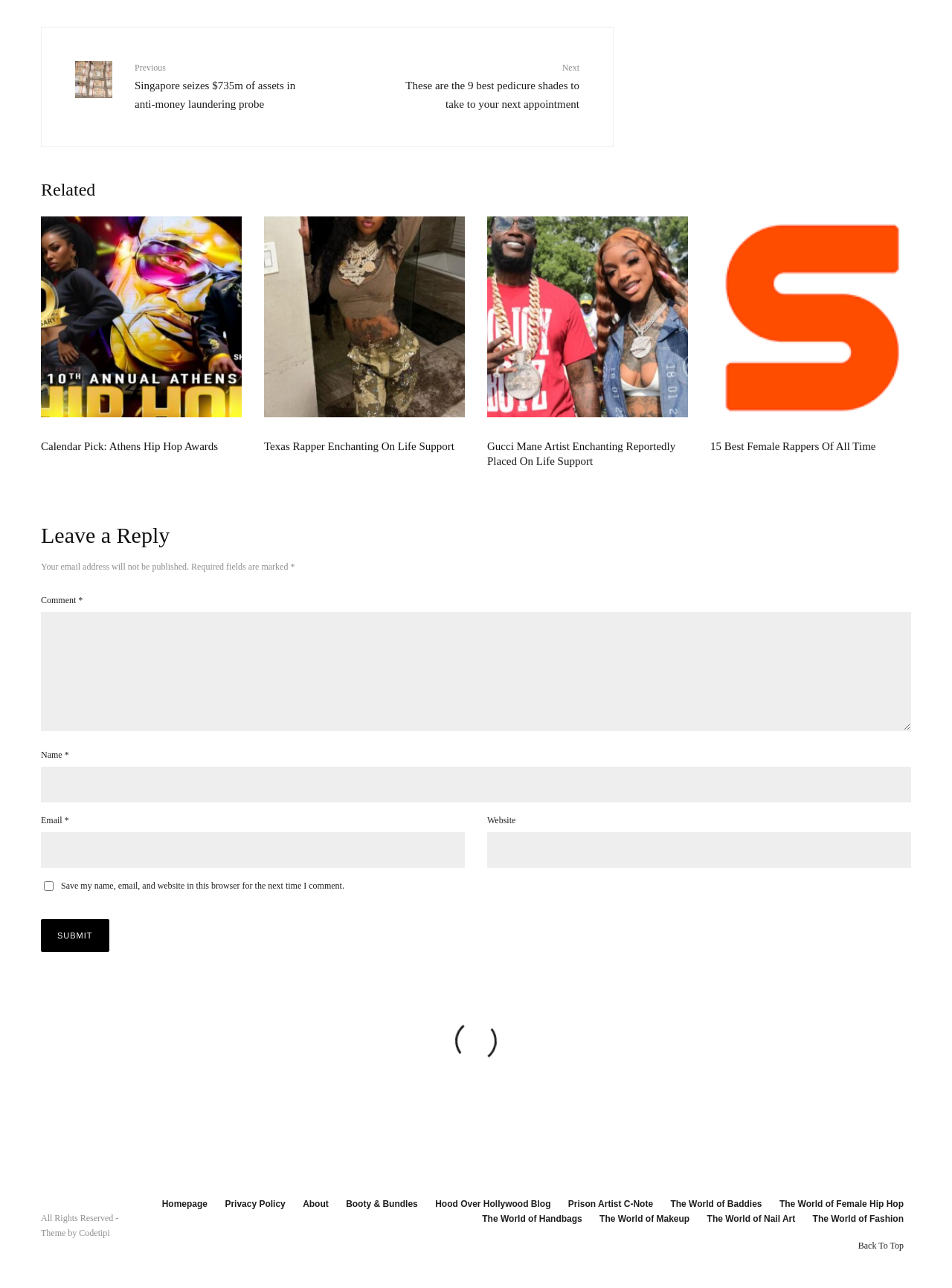Determine the bounding box coordinates for the HTML element described here: "name="submit" value="Submit"".

[0.043, 0.714, 0.114, 0.739]